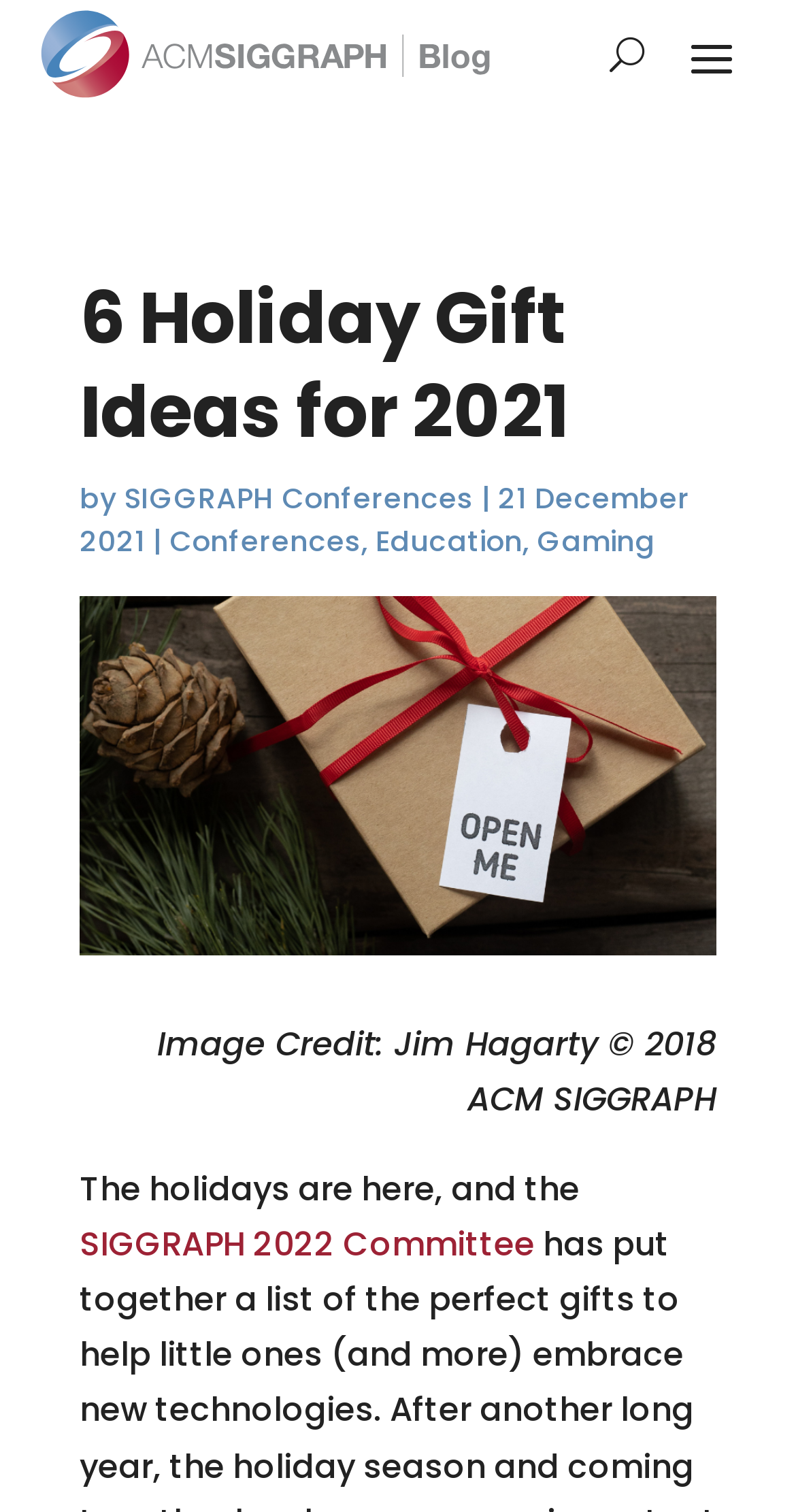Analyze the image and provide a detailed answer to the question: Who put together the list of gifts?

The webpage mentions that 'the SIGGRAPH 2022 Committee put together a list of gifts perfect for your little ones', indicating that the committee is responsible for compiling the list of gifts.